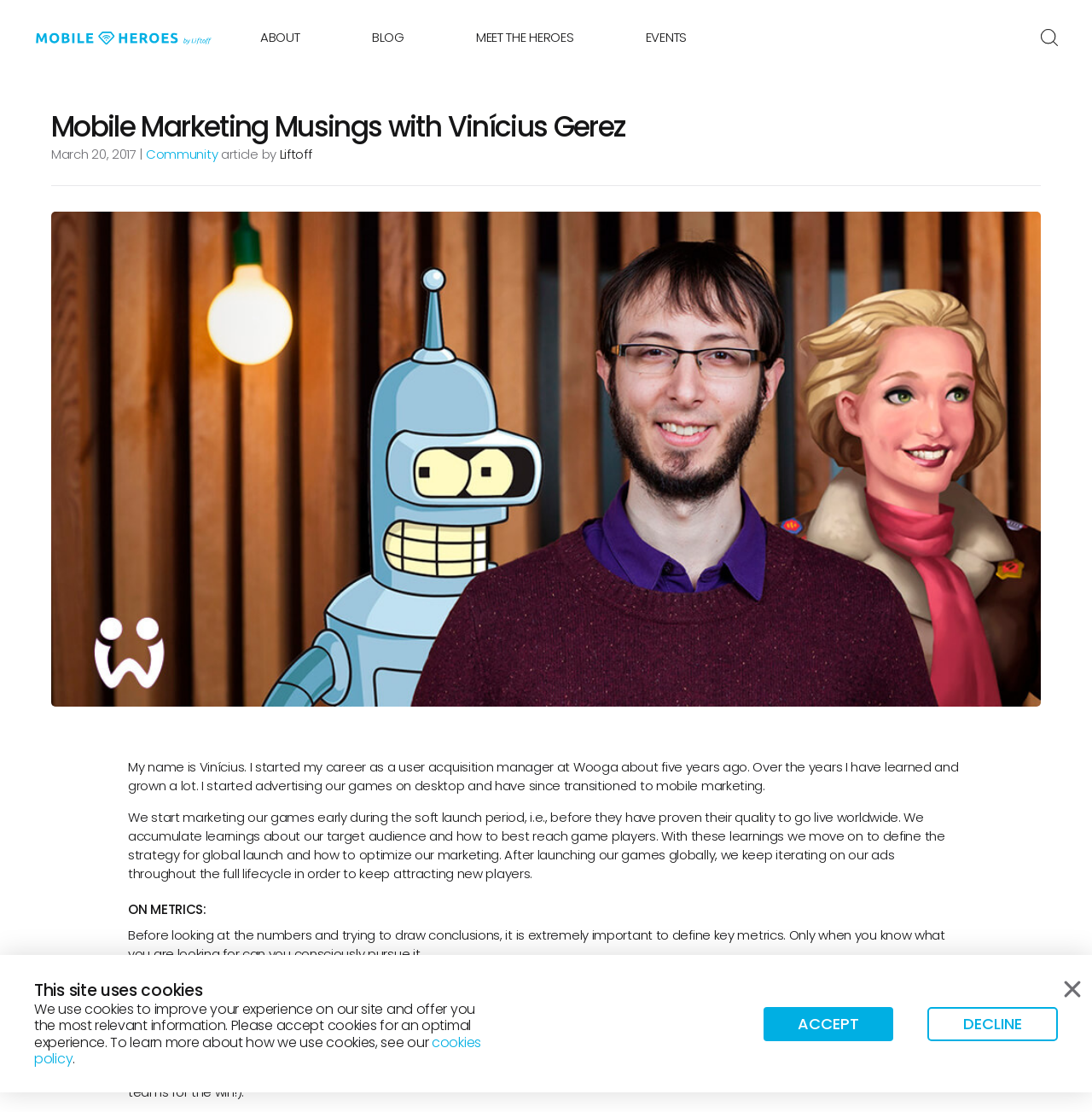Please determine the bounding box coordinates of the area that needs to be clicked to complete this task: 'Click the MEET THE HEROES link'. The coordinates must be four float numbers between 0 and 1, formatted as [left, top, right, bottom].

[0.436, 0.025, 0.525, 0.041]